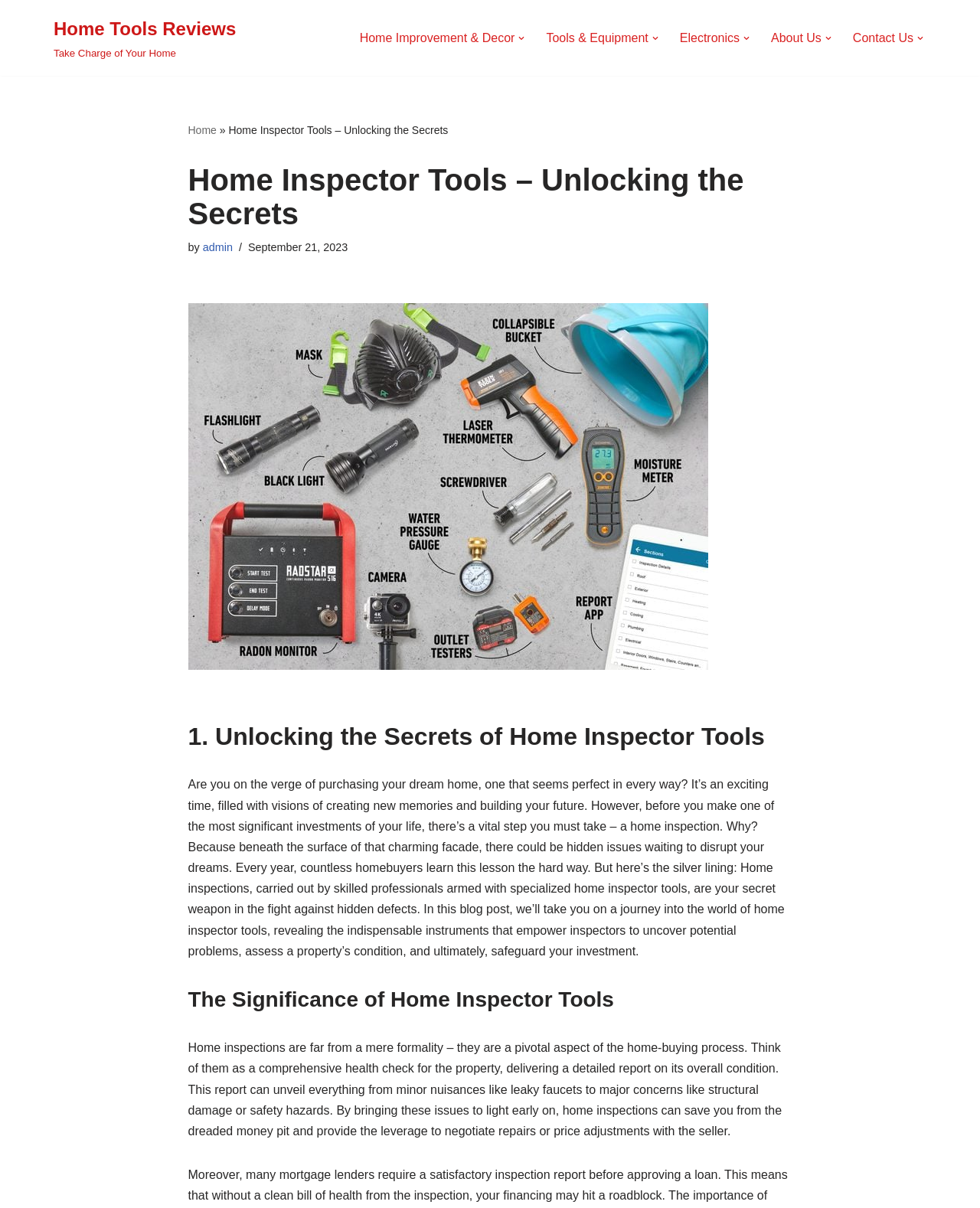Please indicate the bounding box coordinates for the clickable area to complete the following task: "Click on 'Home Improvement & Decor'". The coordinates should be specified as four float numbers between 0 and 1, i.e., [left, top, right, bottom].

[0.367, 0.023, 0.525, 0.04]